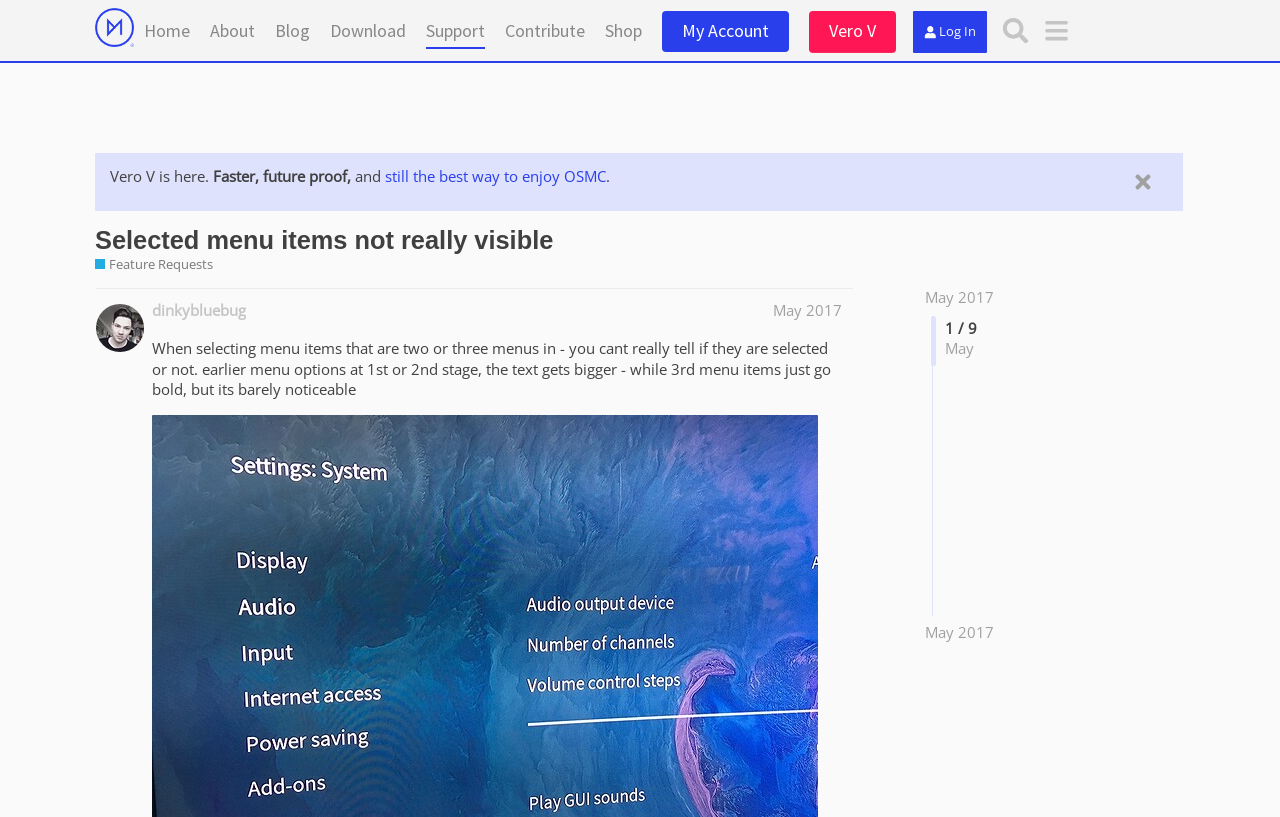Highlight the bounding box coordinates of the element that should be clicked to carry out the following instruction: "Search for something". The coordinates must be given as four float numbers ranging from 0 to 1, i.e., [left, top, right, bottom].

[0.777, 0.012, 0.809, 0.063]